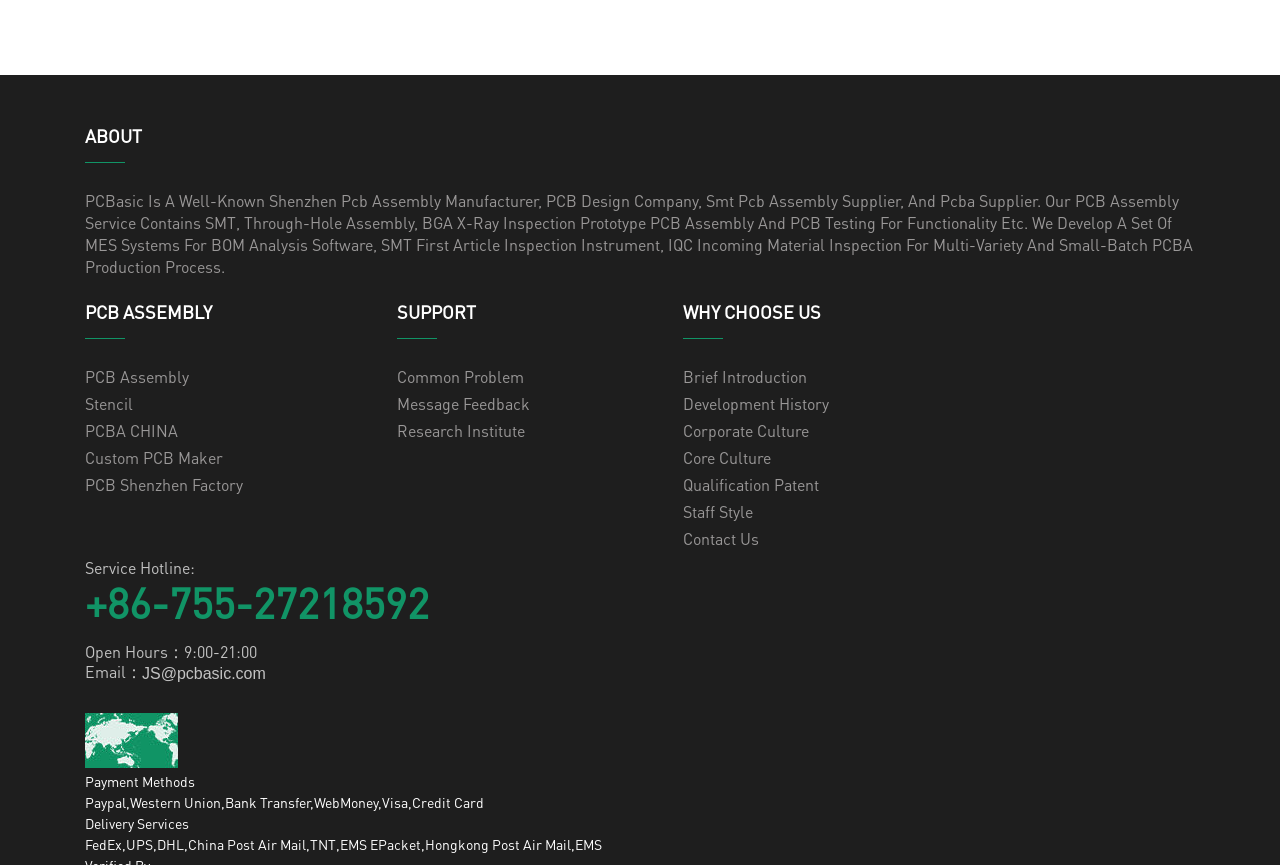Please specify the bounding box coordinates of the area that should be clicked to accomplish the following instruction: "Click on Contact Us link". The coordinates should consist of four float numbers between 0 and 1, i.e., [left, top, right, bottom].

[0.534, 0.61, 0.593, 0.634]